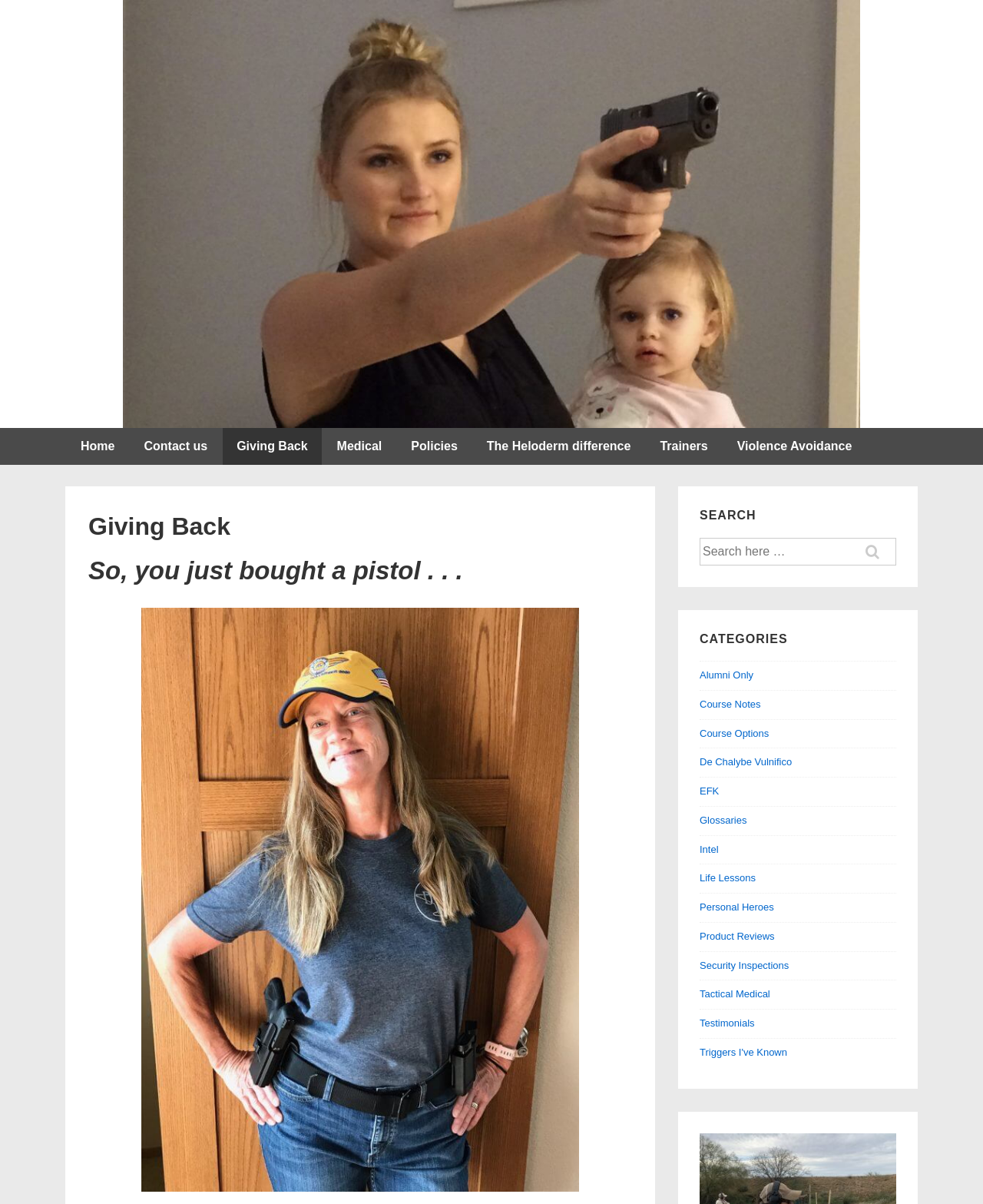How many search boxes are there?
Based on the image, answer the question with as much detail as possible.

I searched for the search box element and found only one, which is labeled 'Search for:'.